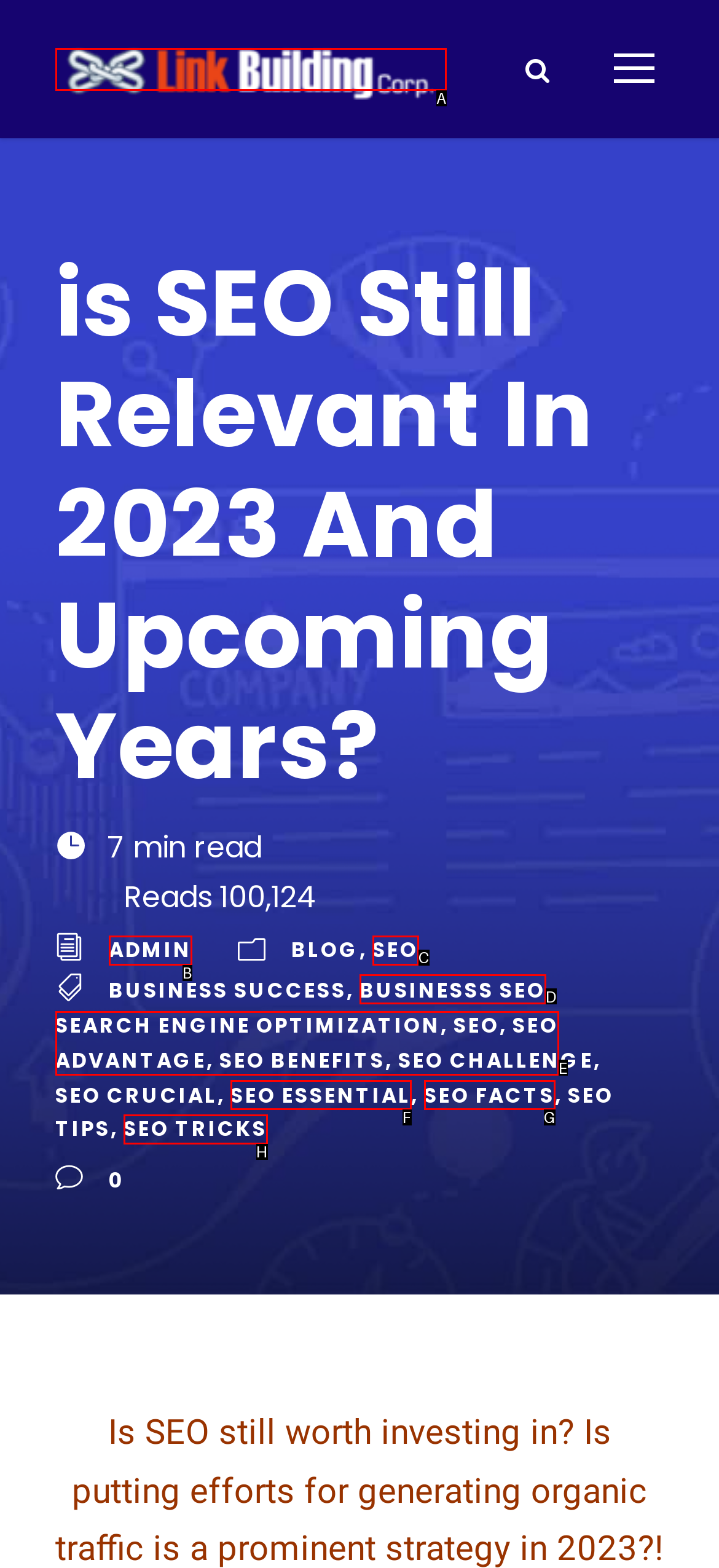Select the appropriate letter to fulfill the given instruction: Learn about SEO ADVANTAGE
Provide the letter of the correct option directly.

E